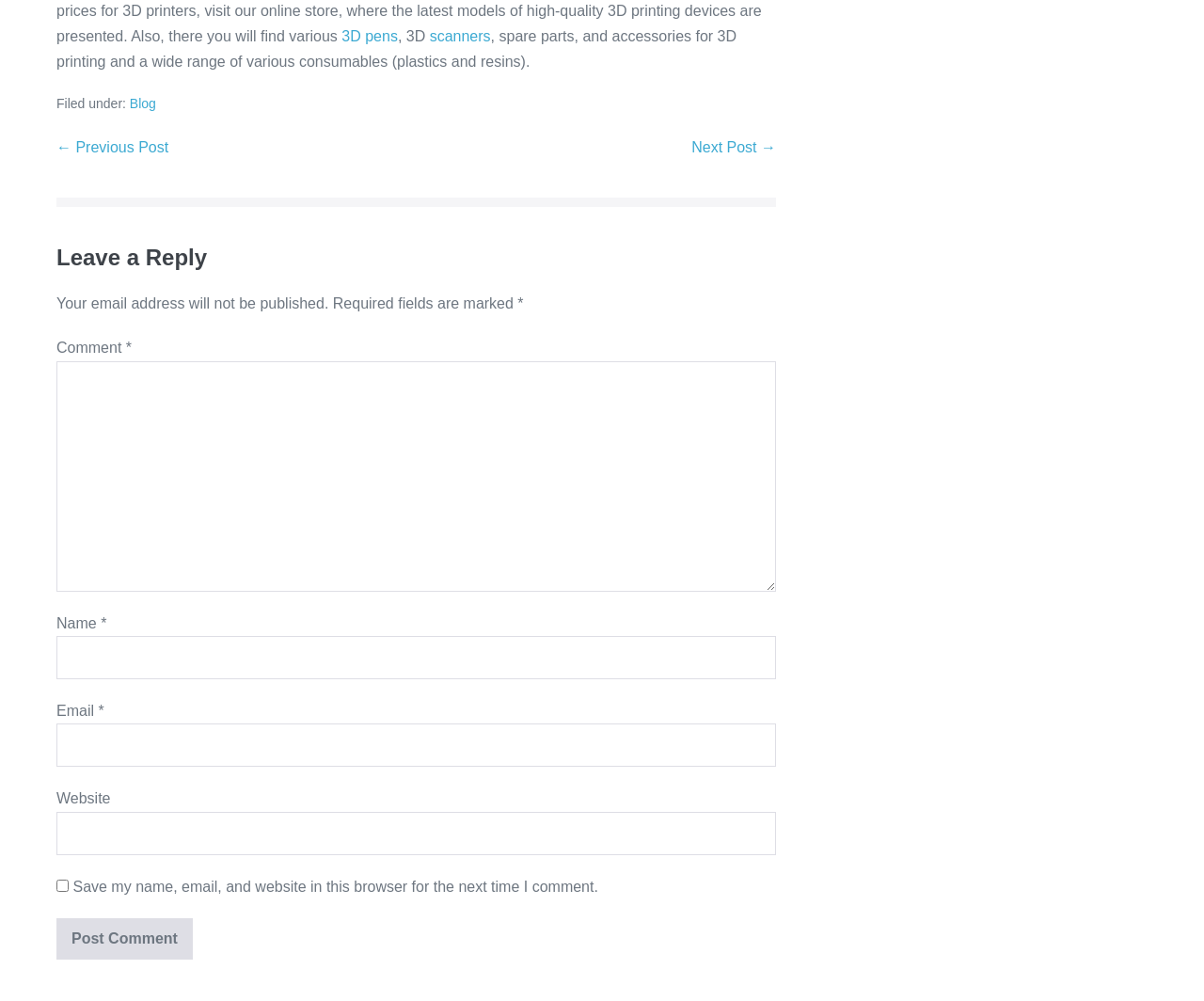Provide the bounding box coordinates for the specified HTML element described in this description: "Blog". The coordinates should be four float numbers ranging from 0 to 1, in the format [left, top, right, bottom].

[0.108, 0.096, 0.13, 0.111]